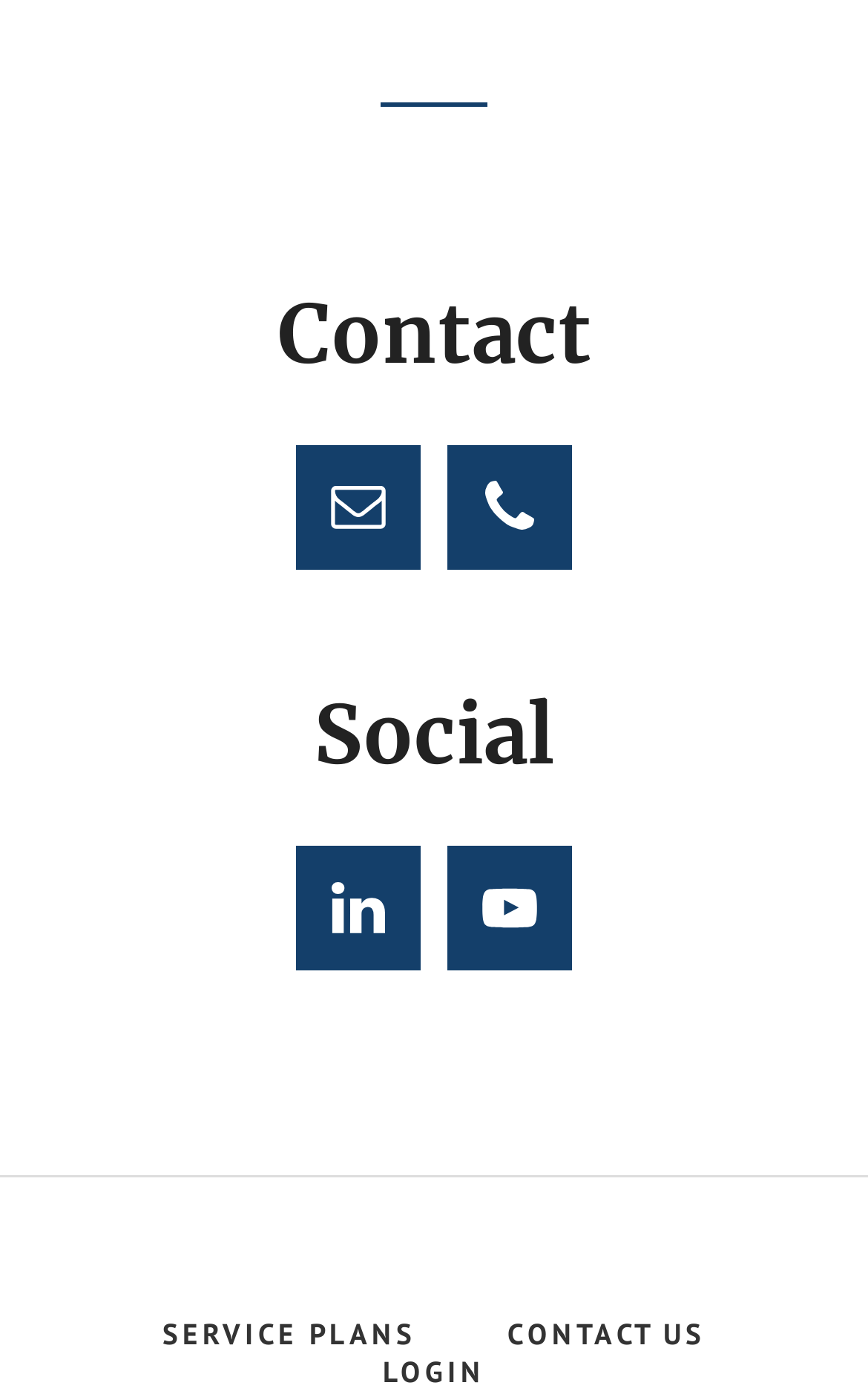What is the navigation section at the bottom of the page?
Based on the image, answer the question with a single word or brief phrase.

Secondary